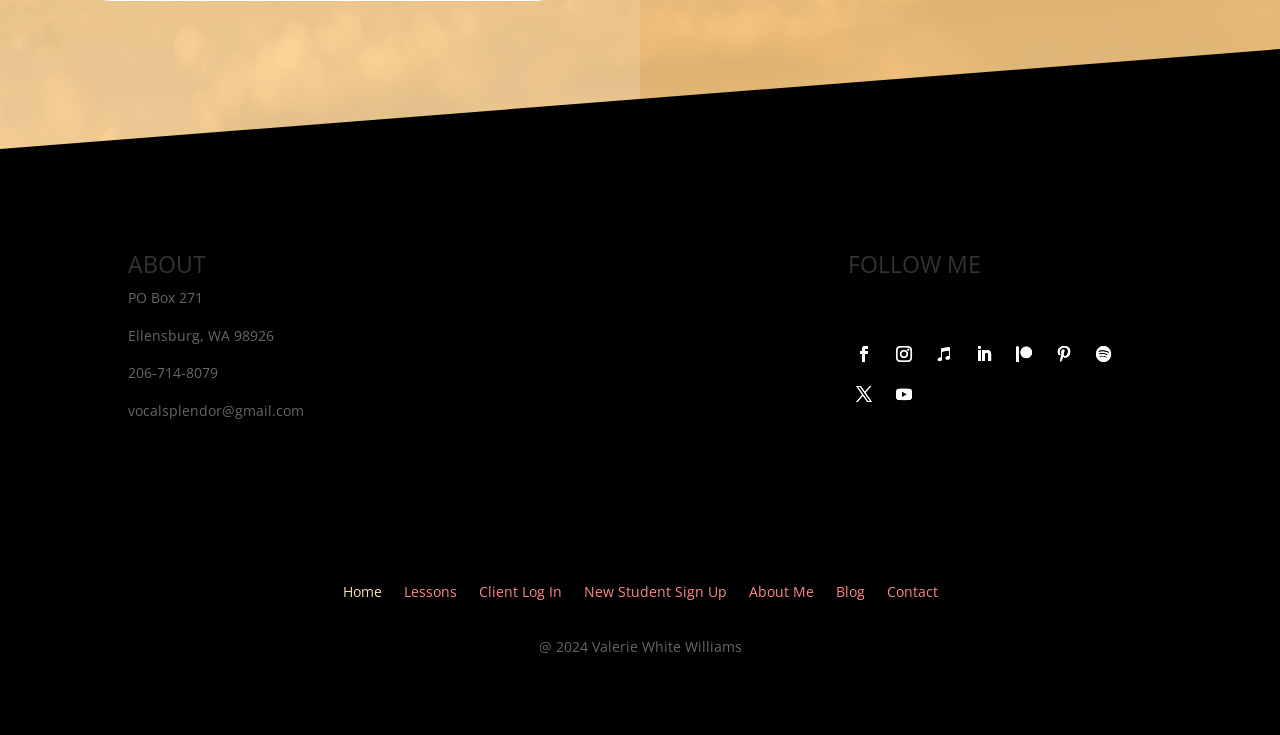What is the phone number of the vocalsplendor?
From the screenshot, provide a brief answer in one word or phrase.

206-714-8079